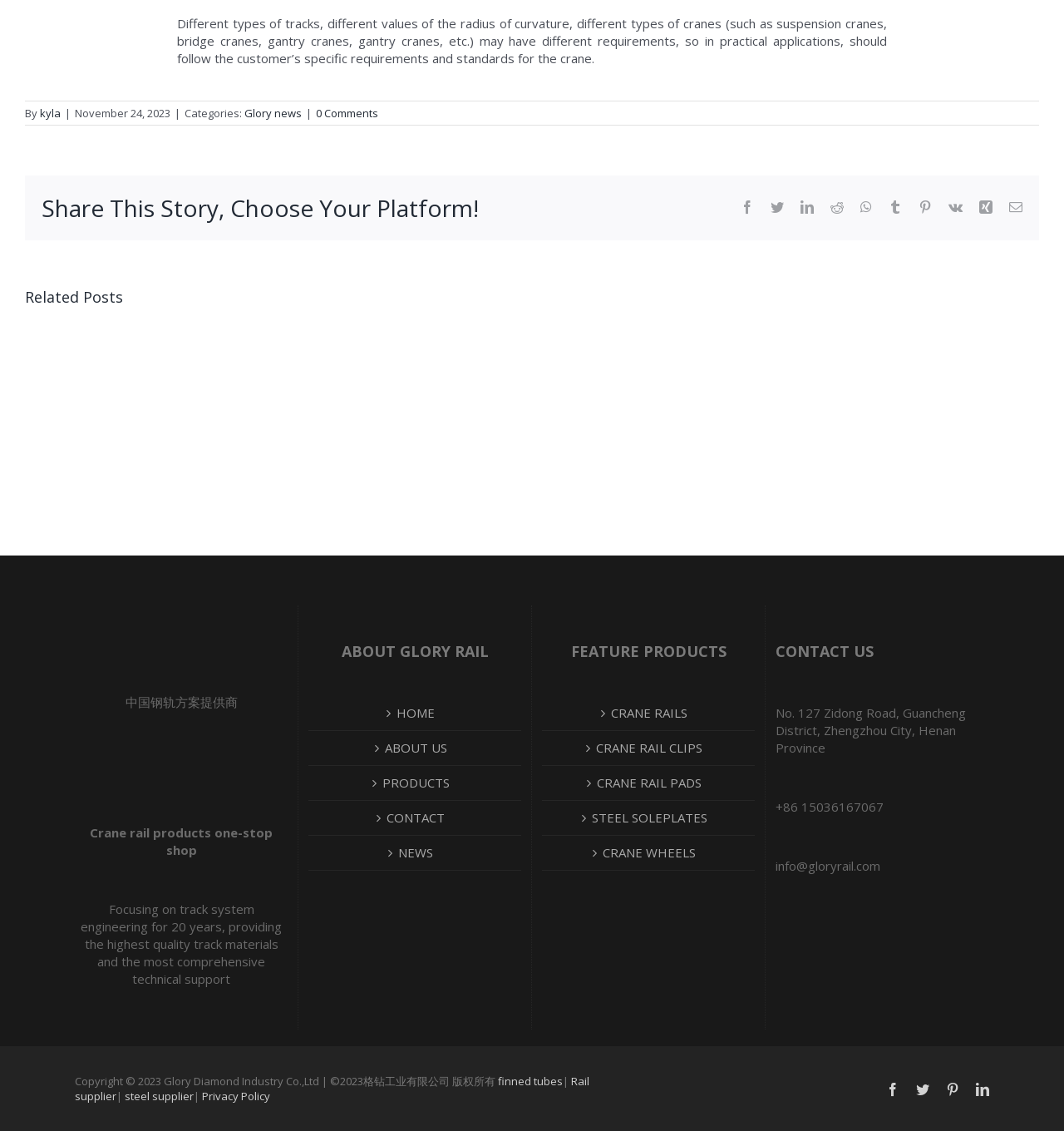Please mark the clickable region by giving the bounding box coordinates needed to complete this instruction: "Contact Glory Rail".

[0.729, 0.623, 0.908, 0.668]